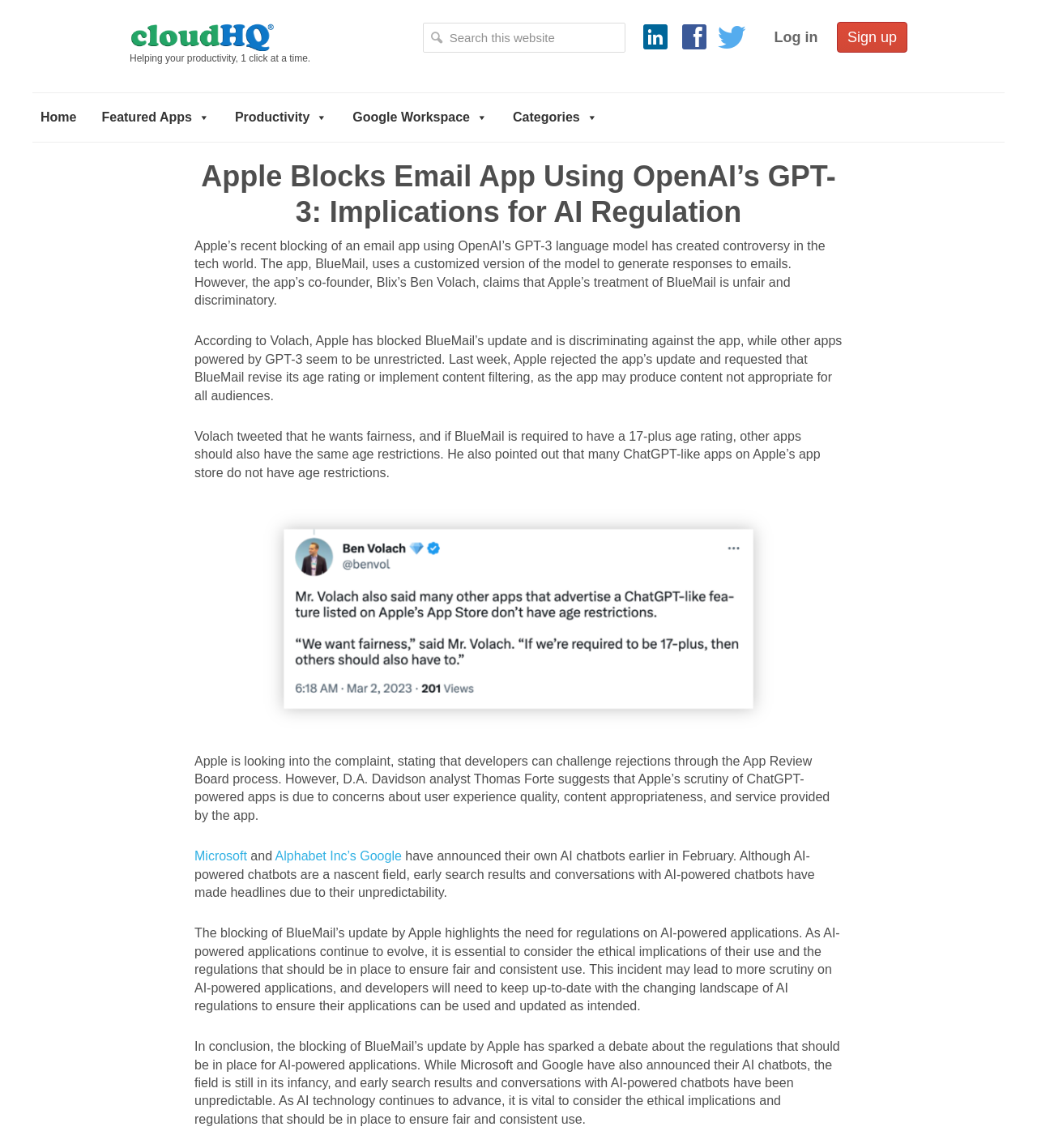What is the reason for Apple's blocking of BlueMail's update?
Using the visual information, answer the question in a single word or phrase.

Age rating and content filtering